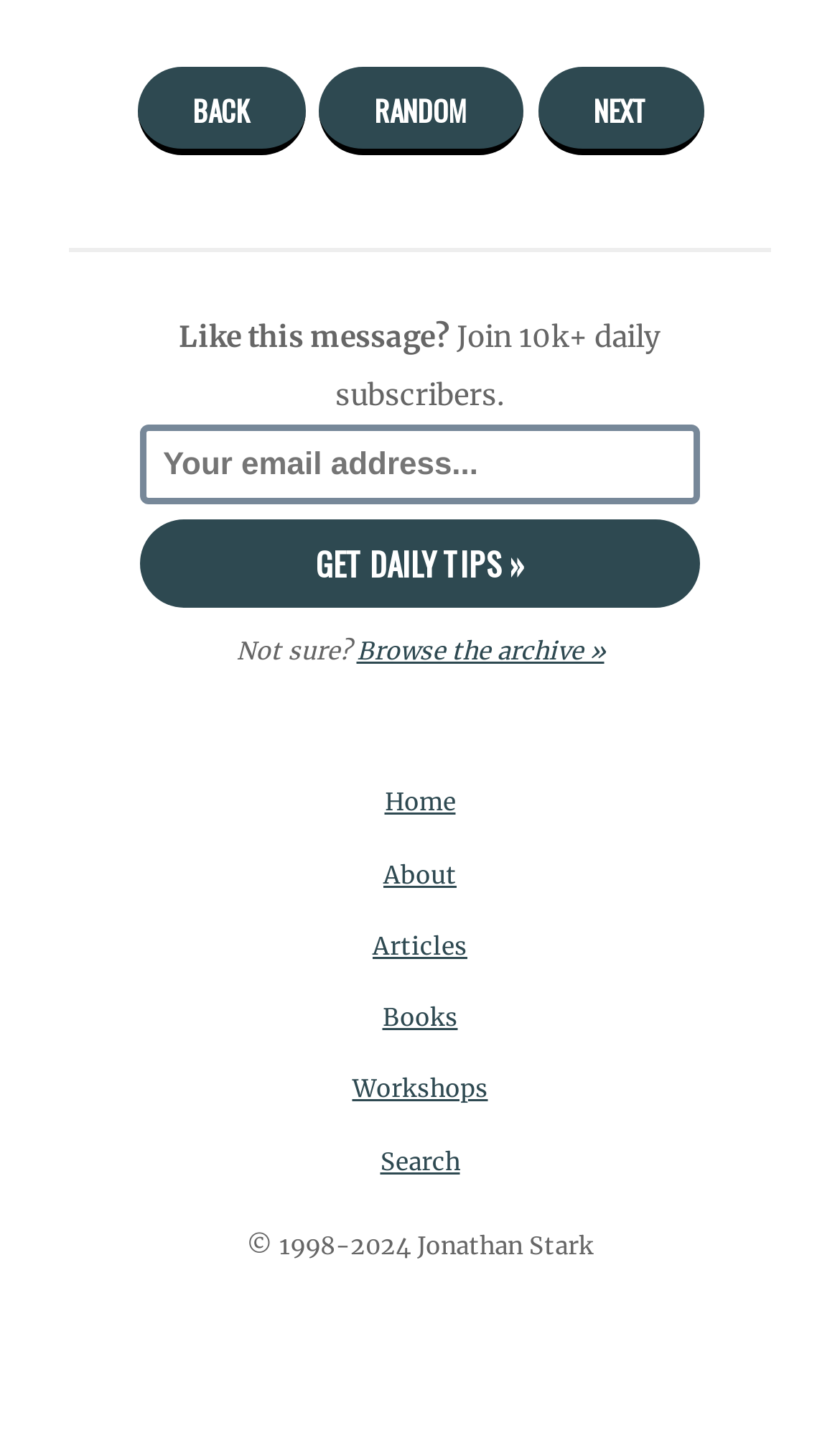Find the bounding box coordinates of the clickable region needed to perform the following instruction: "get daily tips". The coordinates should be provided as four float numbers between 0 and 1, i.e., [left, top, right, bottom].

[0.168, 0.363, 0.832, 0.424]